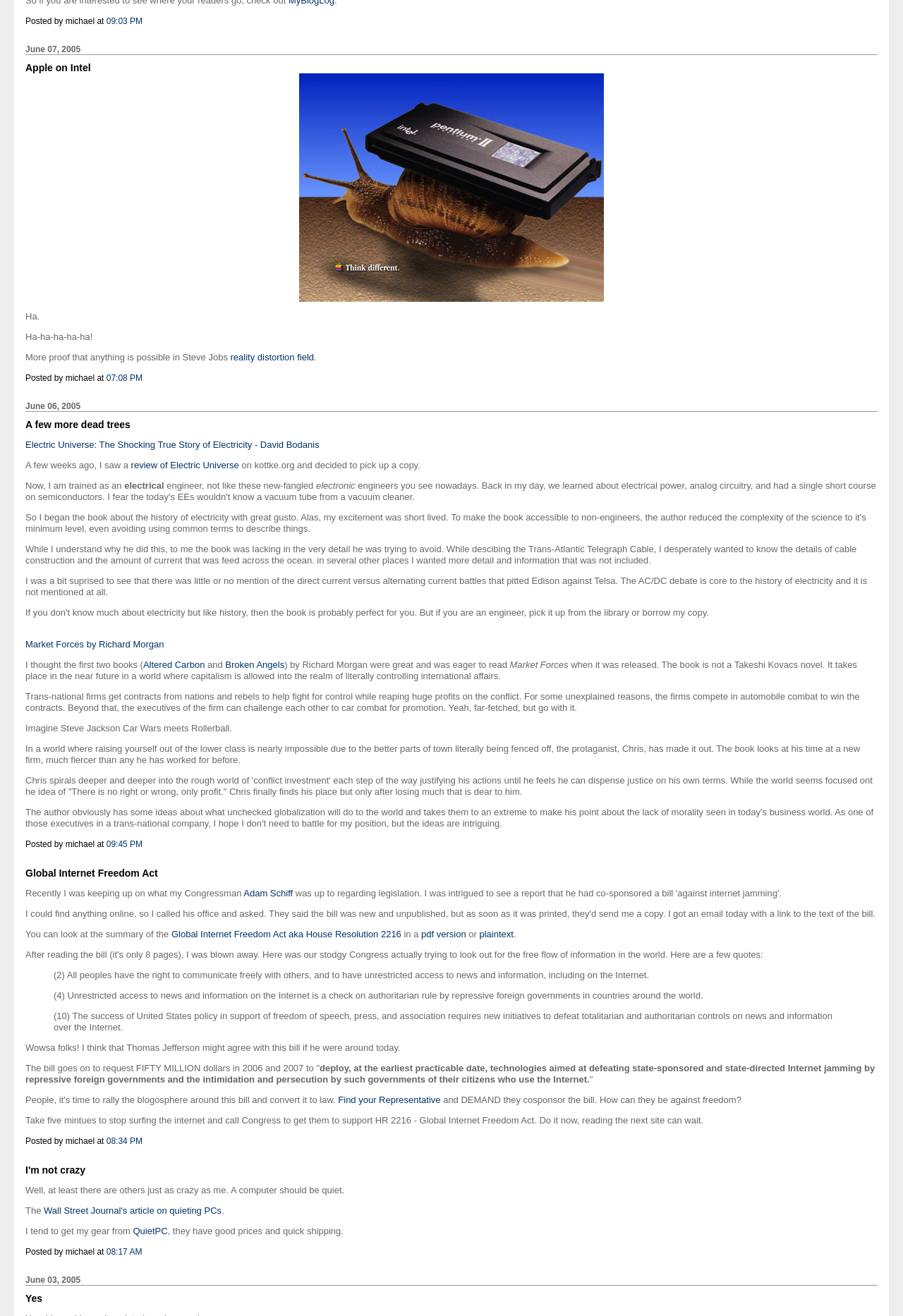Please predict the bounding box coordinates of the element's region where a click is necessary to complete the following instruction: "Check out our FAQs". The coordinates should be represented by four float numbers between 0 and 1, i.e., [left, top, right, bottom].

None